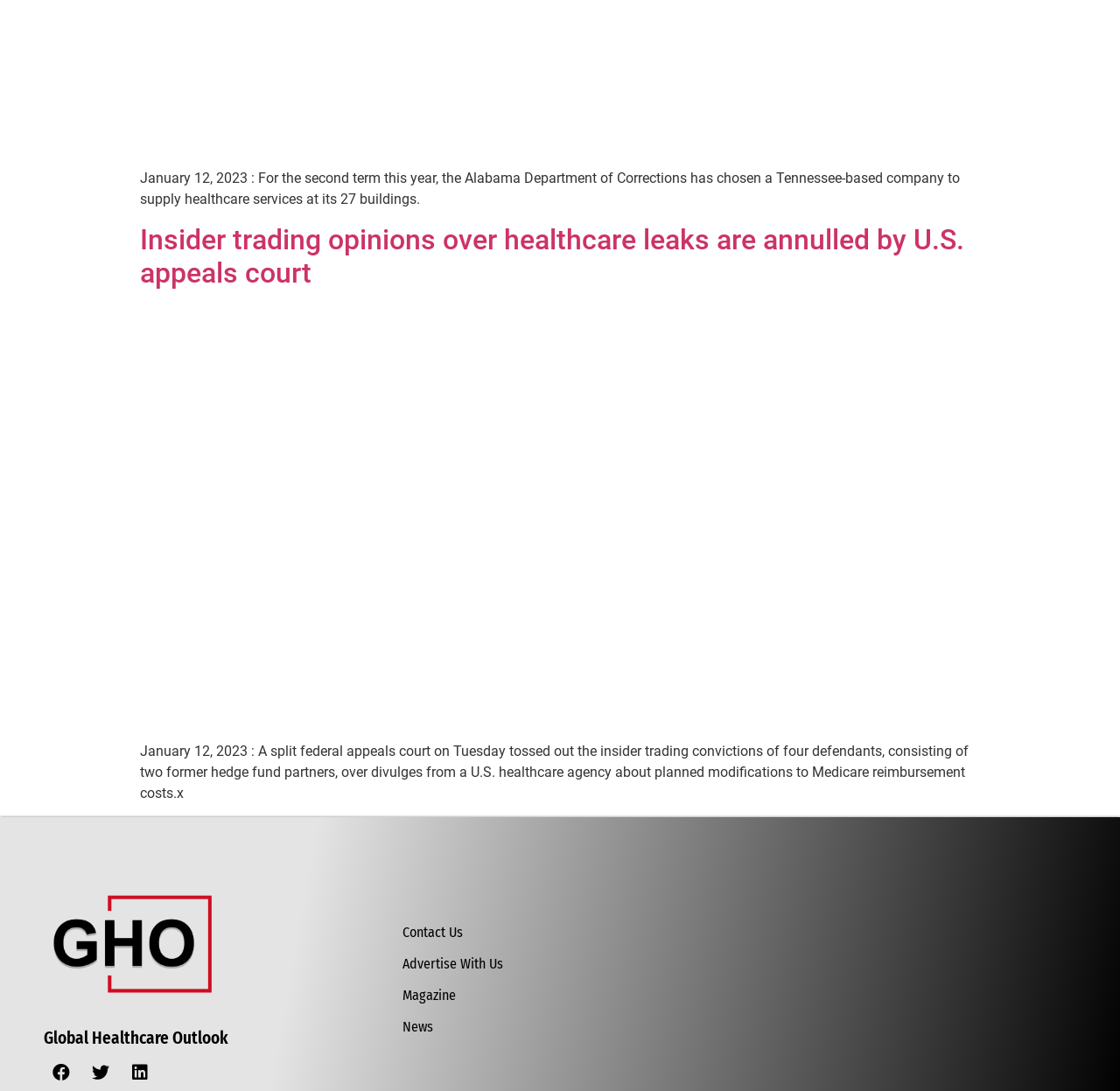What is the date of the first article?
Please ensure your answer to the question is detailed and covers all necessary aspects.

The first article has a static text element with the date 'January 12, 2023' at the top, indicating the publication date of the article.